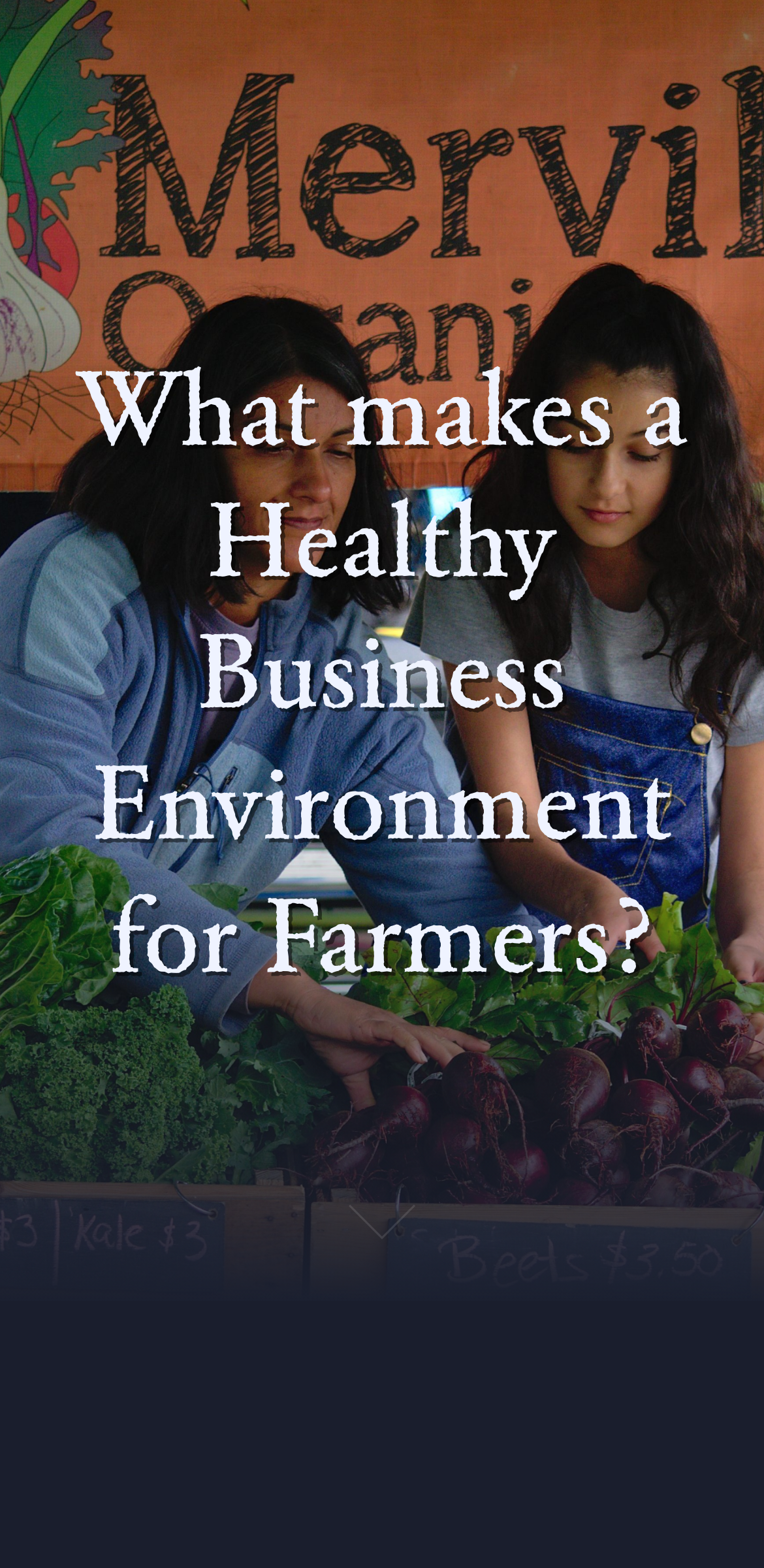Generate a comprehensive description of the webpage.

The webpage is about "What makes a Healthy Business Environment for Farmers?" and is part of "The Hands that Feed Us" series. At the top, there is a prominent heading with the title of the article. Below the heading, there is a link with no descriptive text. 

On the bottom of the page, there is a section with a header that contains three elements. On the left, there is a time stamp indicating the date "APRIL 4, 2018". To the right of the time stamp, there is a text "THE HANDS THAT FEED US". Further to the right, there is a link with the text "WHAT WE'RE LEARNING".